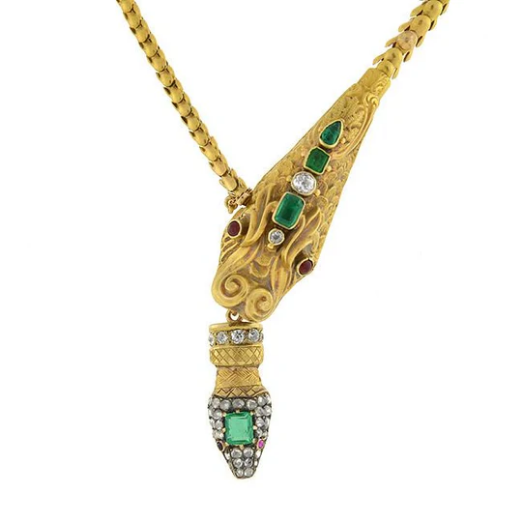What is the price of the necklace?
Using the details shown in the screenshot, provide a comprehensive answer to the question.

The caption provides the price of the necklace, stating that it is 'priced at $7,995.00', which is the exact amount mentioned.